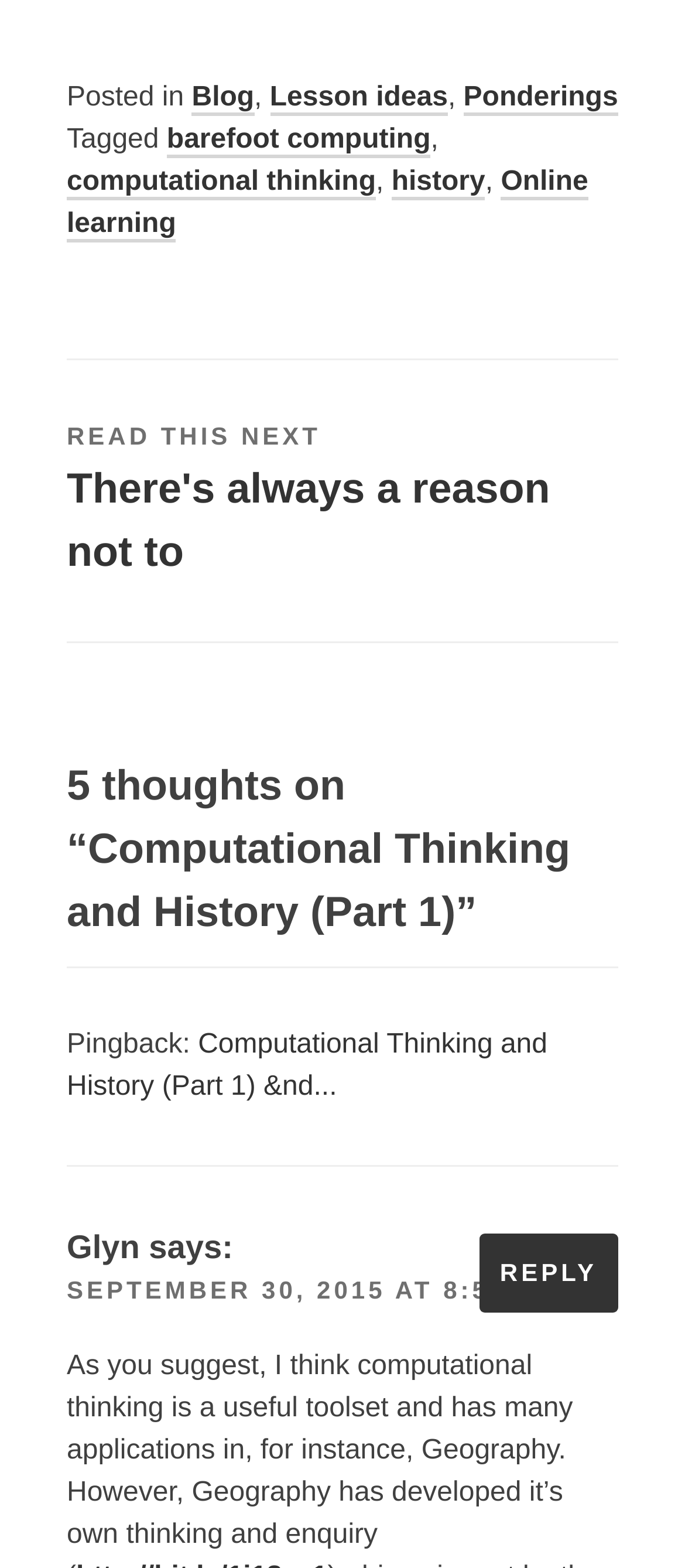Specify the bounding box coordinates of the region I need to click to perform the following instruction: "Reply to Glyn's comment". The coordinates must be four float numbers in the range of 0 to 1, i.e., [left, top, right, bottom].

[0.699, 0.787, 0.903, 0.837]